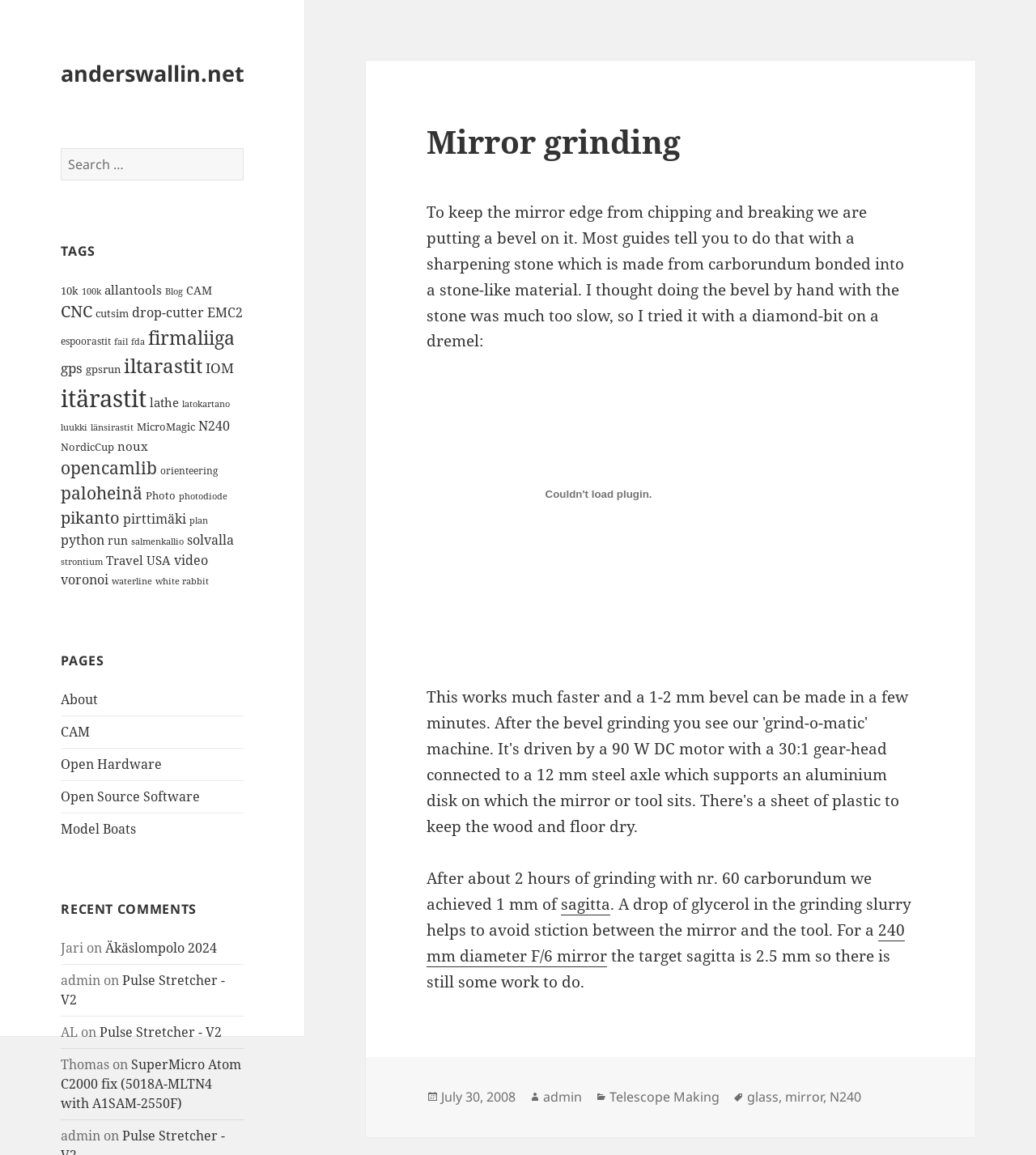Illustrate the webpage with a detailed description.

The webpage is about mirror grinding, with a focus on the process of putting a bevel on the mirror edge to prevent chipping and breaking. At the top of the page, there is a search bar with a "Search" button, accompanied by a "TAGS" heading and a list of tags below it. The tags are organized alphabetically and include various topics such as "10k", "CAM", "CNC", and "Open Hardware".

To the right of the search bar, there is a navigation menu with headings "TAGS", "PAGES", and "RECENT COMMENTS". The "PAGES" section contains links to other pages on the website, including "About", "CAM", and "Open Source Software". The "RECENT COMMENTS" section displays a list of recent comments, including the commenter's name, the date, and a link to the relevant article.

The main content of the page is an article about mirror grinding, which includes a heading "Mirror grinding" and a paragraph of text describing the process of using a diamond-bit on a Dremel to create a bevel on the mirror edge. Below the text, there is an embedded object, likely an image or video, that is currently disabled.

Overall, the webpage has a simple and organized layout, with clear headings and concise text. The use of navigation menus and tags makes it easy to find related content and explore other parts of the website.